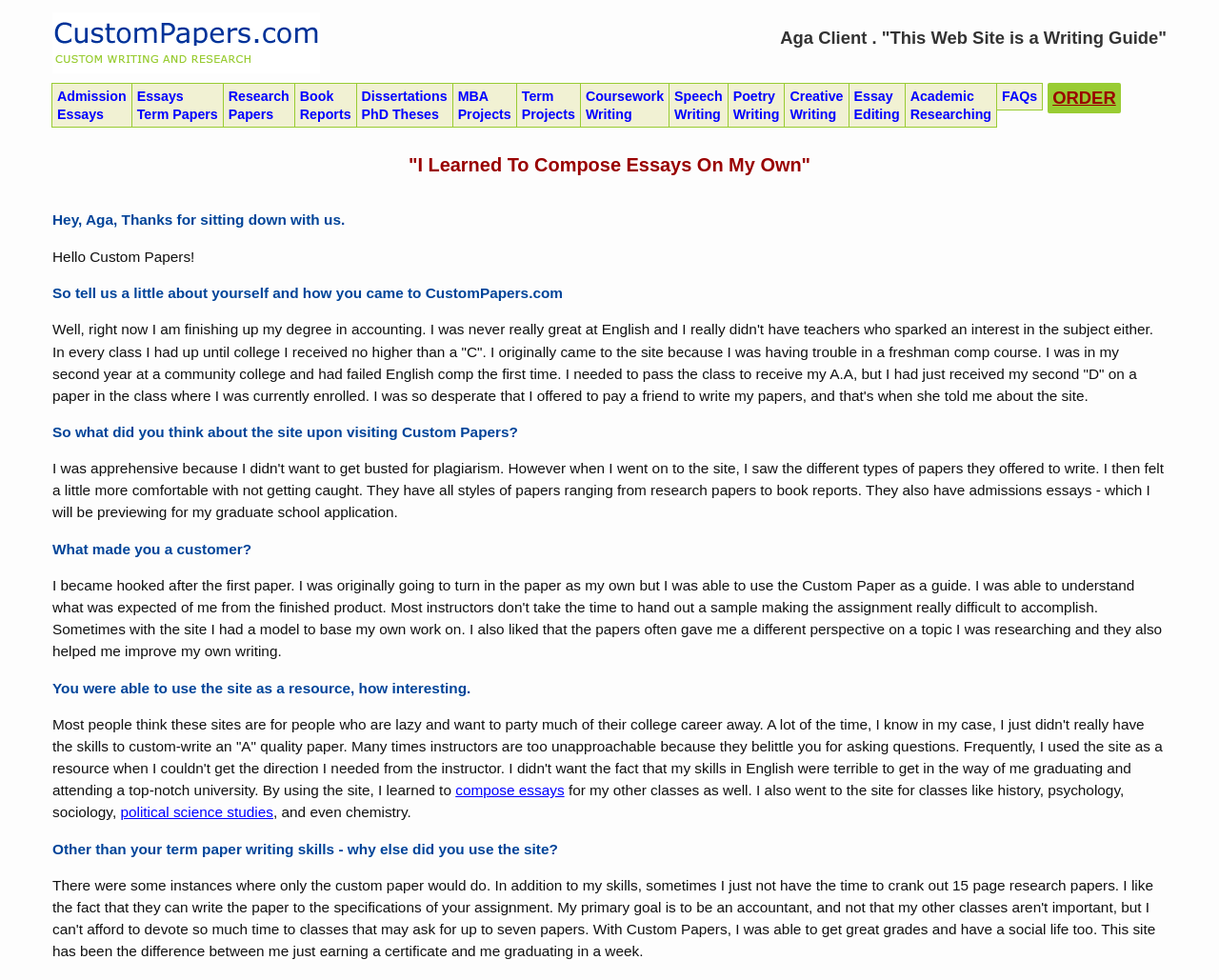Given the element description "Dissertations PhD Theses", identify the bounding box of the corresponding UI element.

[0.292, 0.085, 0.372, 0.131]